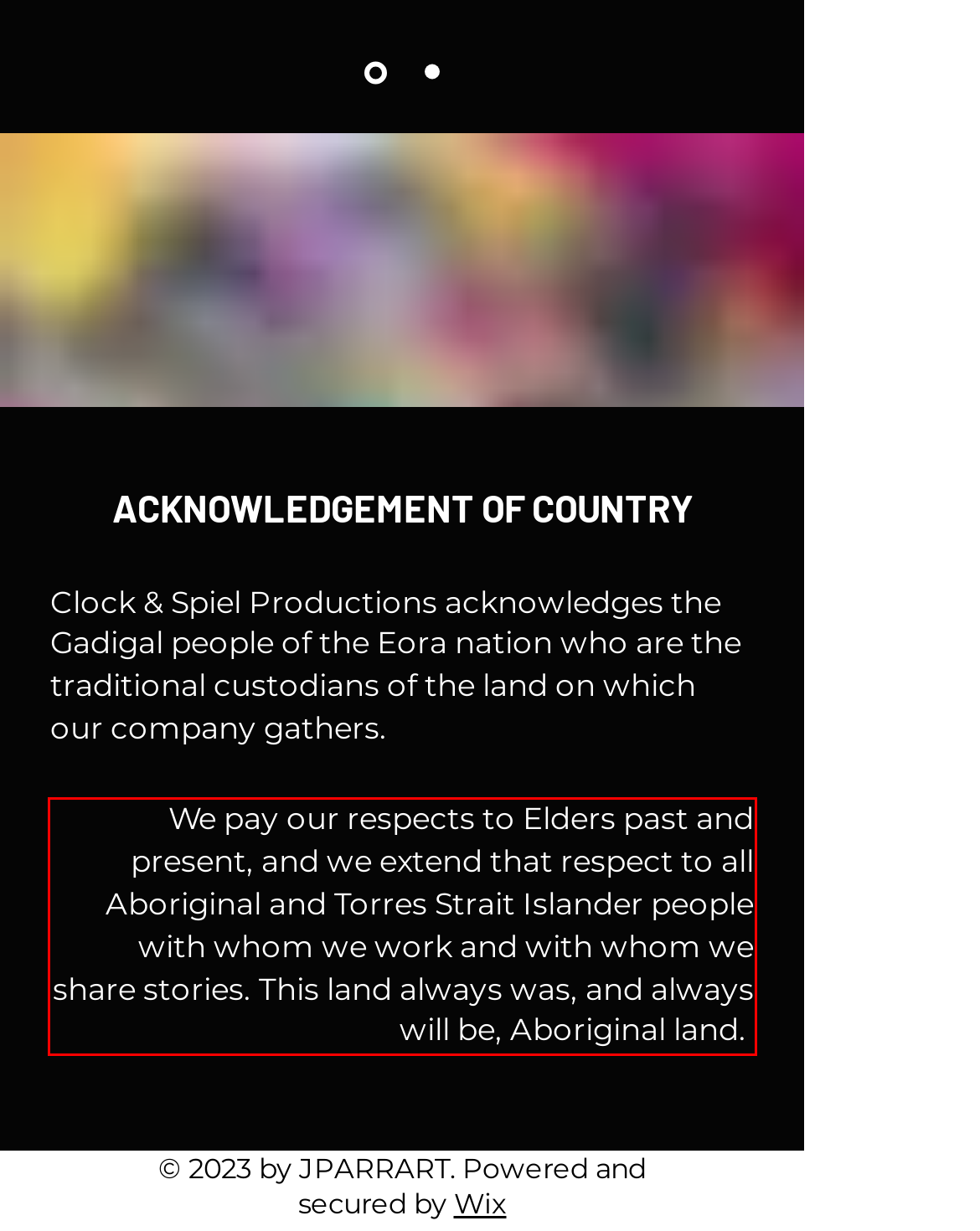There is a UI element on the webpage screenshot marked by a red bounding box. Extract and generate the text content from within this red box.

We pay our respects to Elders past and present, and we extend that respect to all Aboriginal and Torres Strait Islander people with whom we work and with whom we share stories. This land always was, and always will be, Aboriginal land.